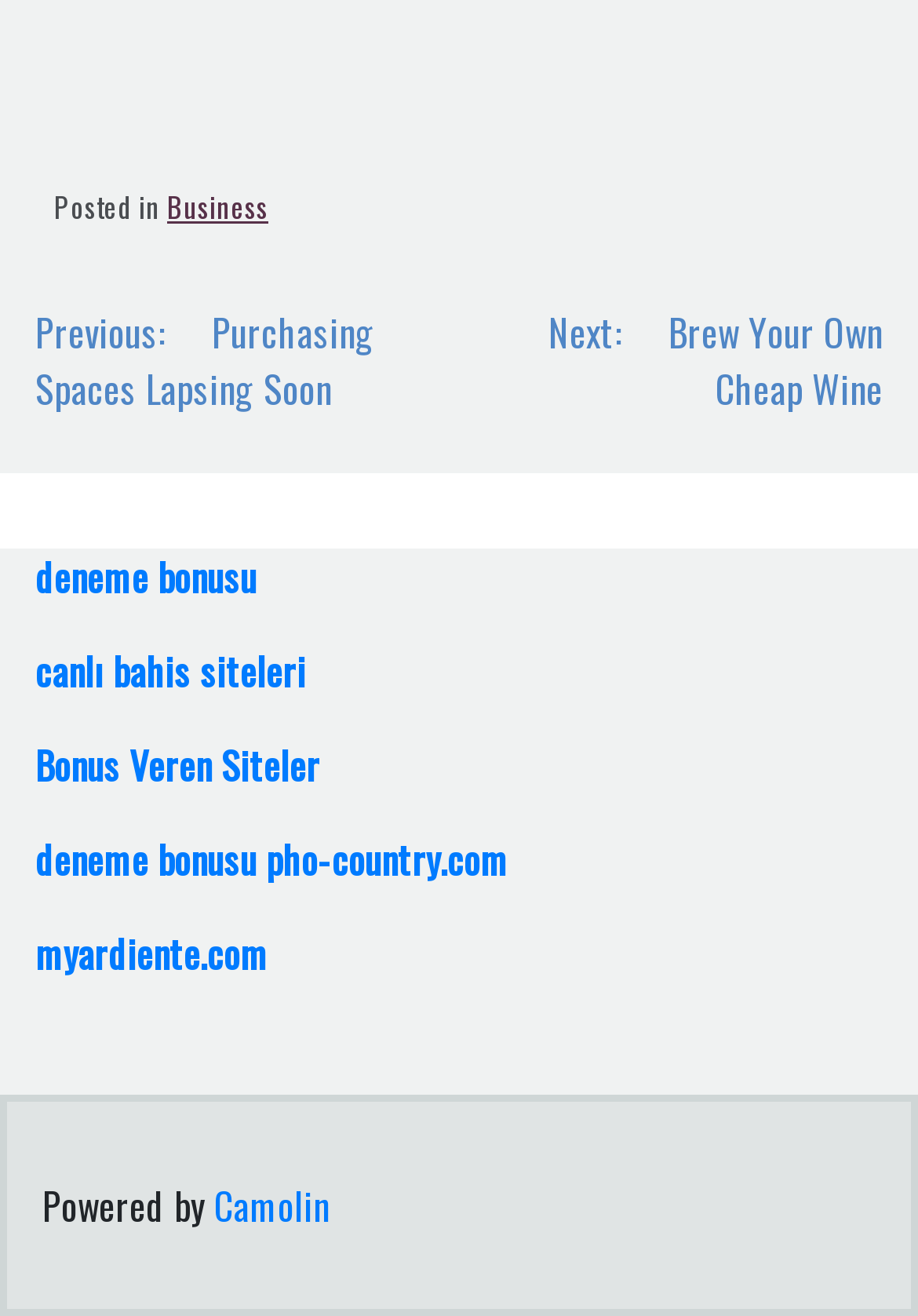Answer succinctly with a single word or phrase:
How many links are there in the post navigation section?

2